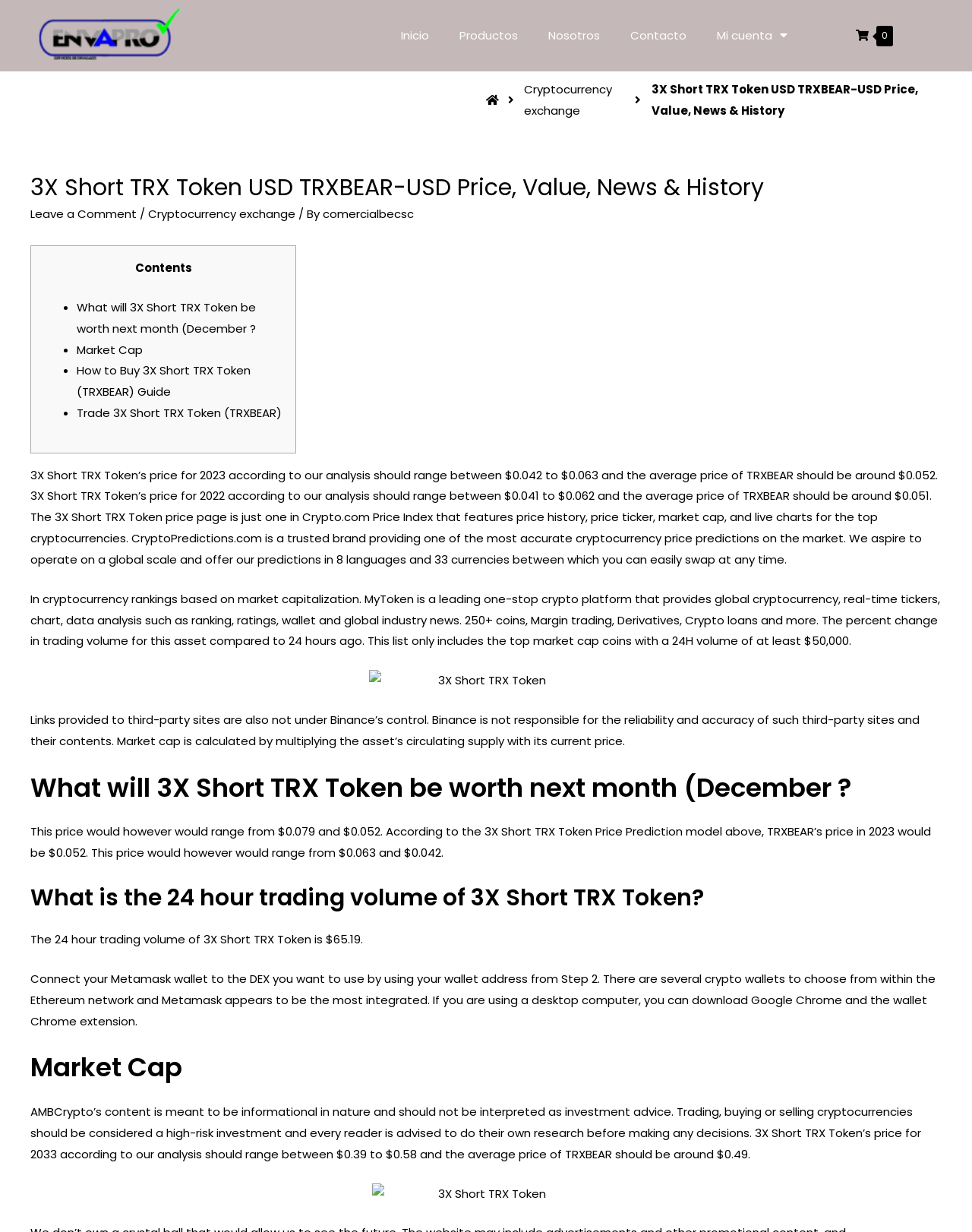Locate the bounding box for the described UI element: "Cryptocurrency exchange". Ensure the coordinates are four float numbers between 0 and 1, formatted as [left, top, right, bottom].

[0.539, 0.064, 0.643, 0.098]